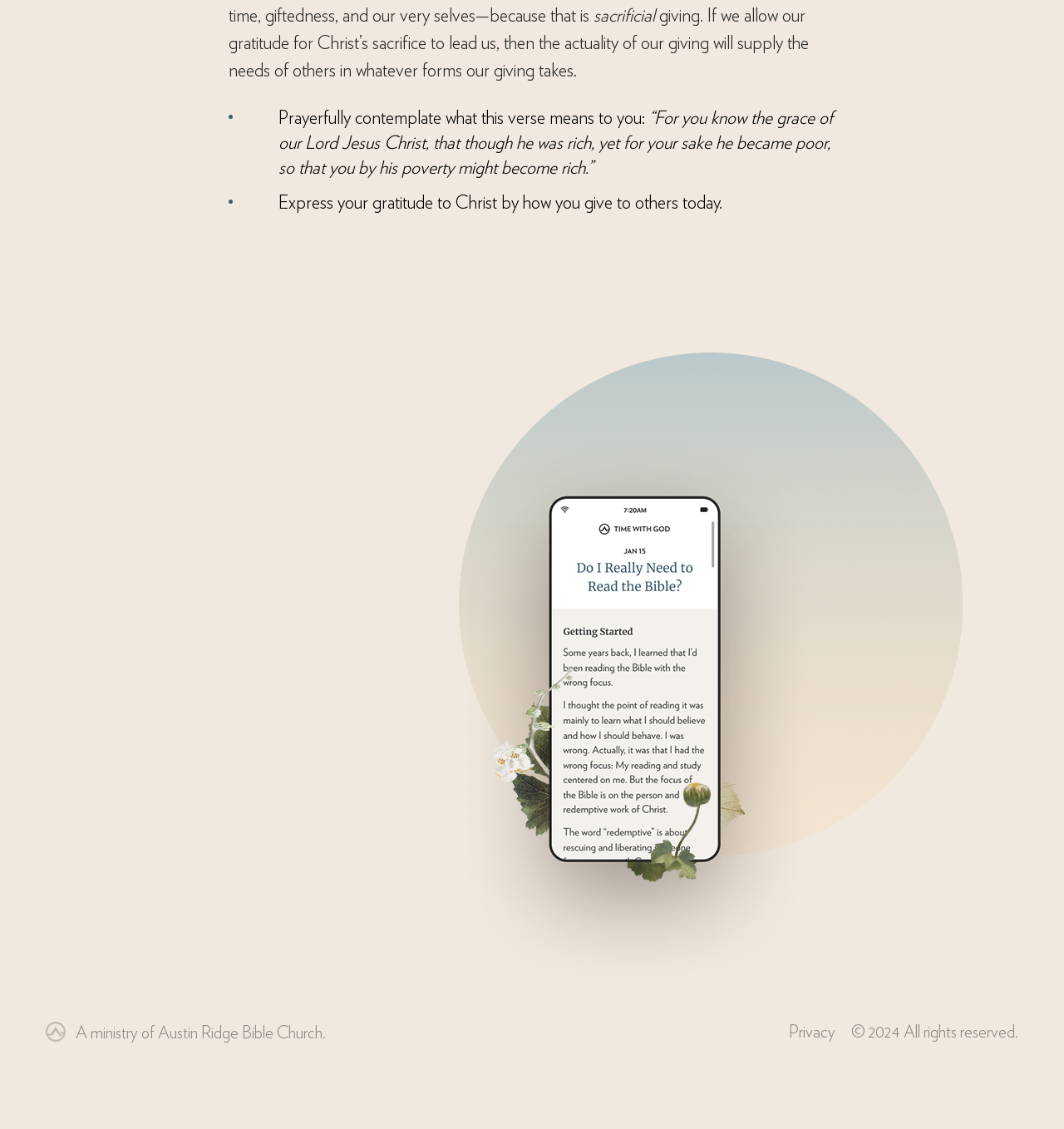Please give a concise answer to this question using a single word or phrase: 
What is the frequency of the devotionals sent to subscribers?

Monday-Friday